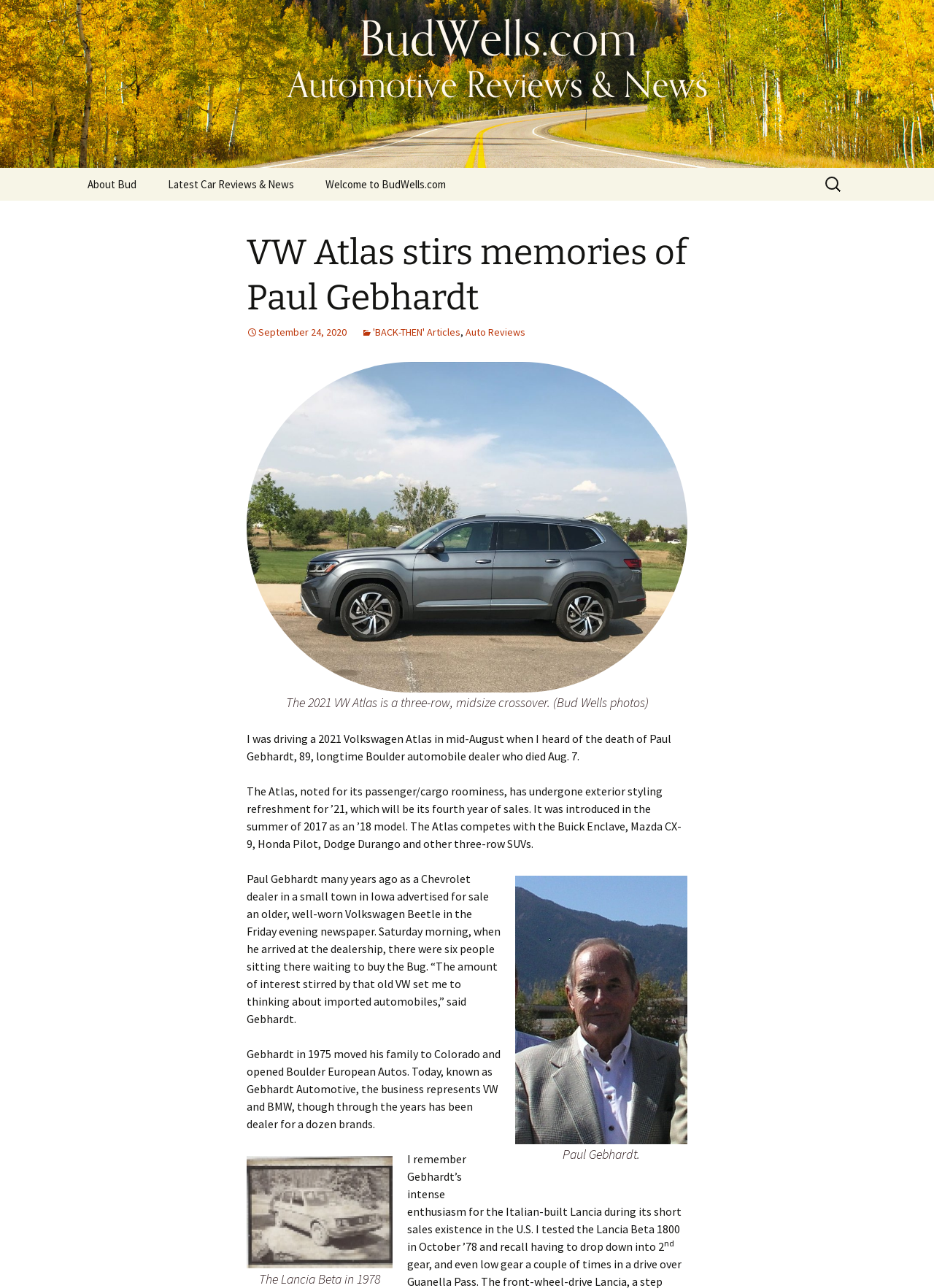Determine the bounding box coordinates of the clickable region to follow the instruction: "Search for something".

[0.88, 0.131, 0.906, 0.155]